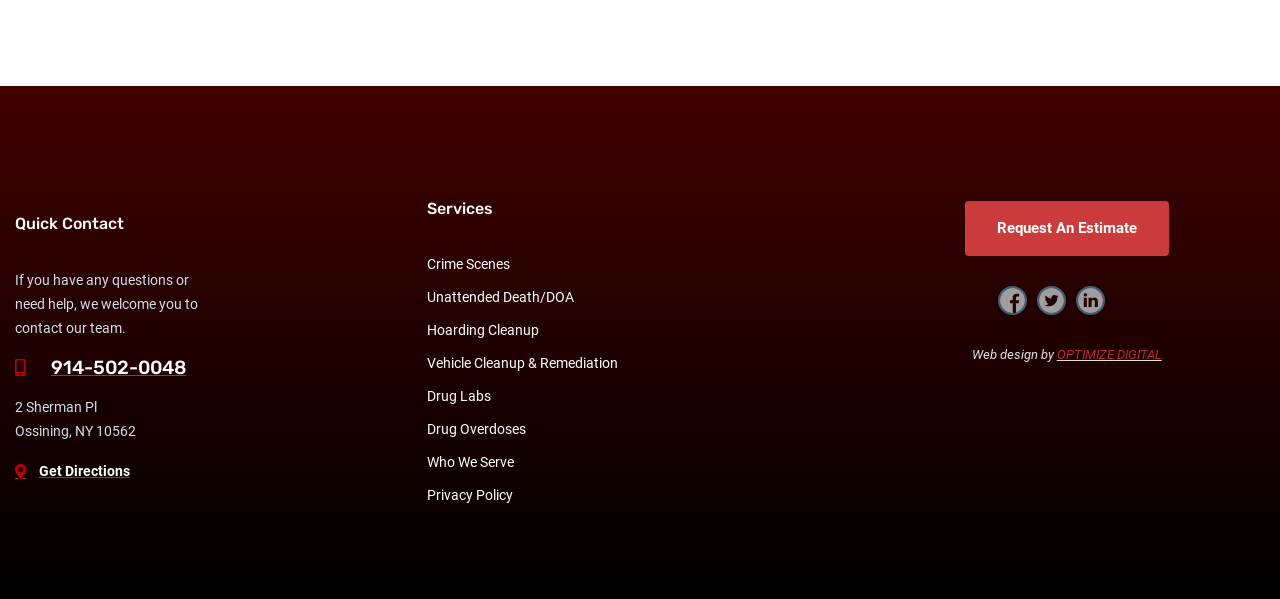Highlight the bounding box of the UI element that corresponds to this description: "Drug Overdoses".

[0.333, 0.703, 0.411, 0.729]